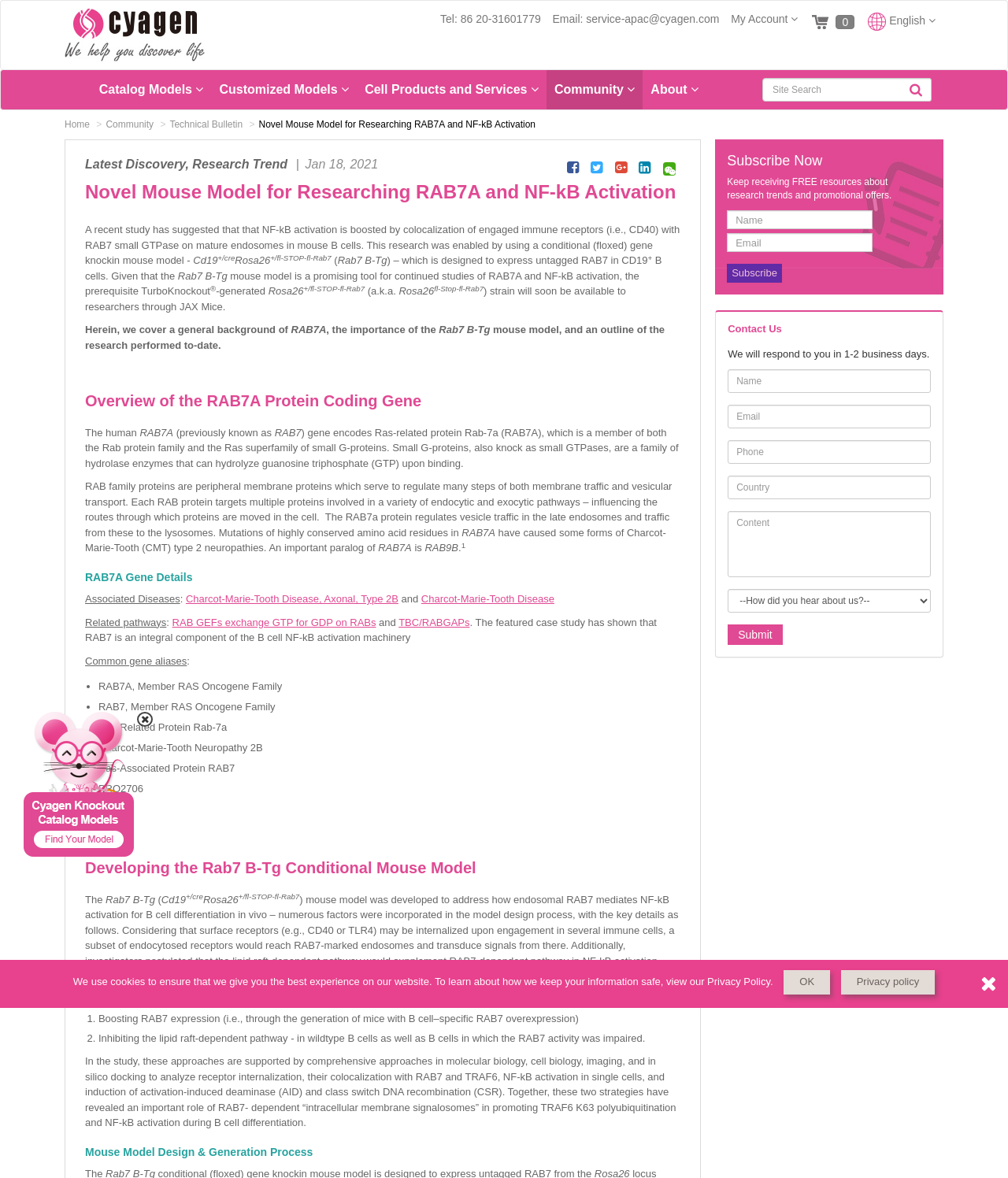Please find the bounding box coordinates of the section that needs to be clicked to achieve this instruction: "Click on the link to view the Knockout Mouse Catalog".

[0.023, 0.66, 0.133, 0.67]